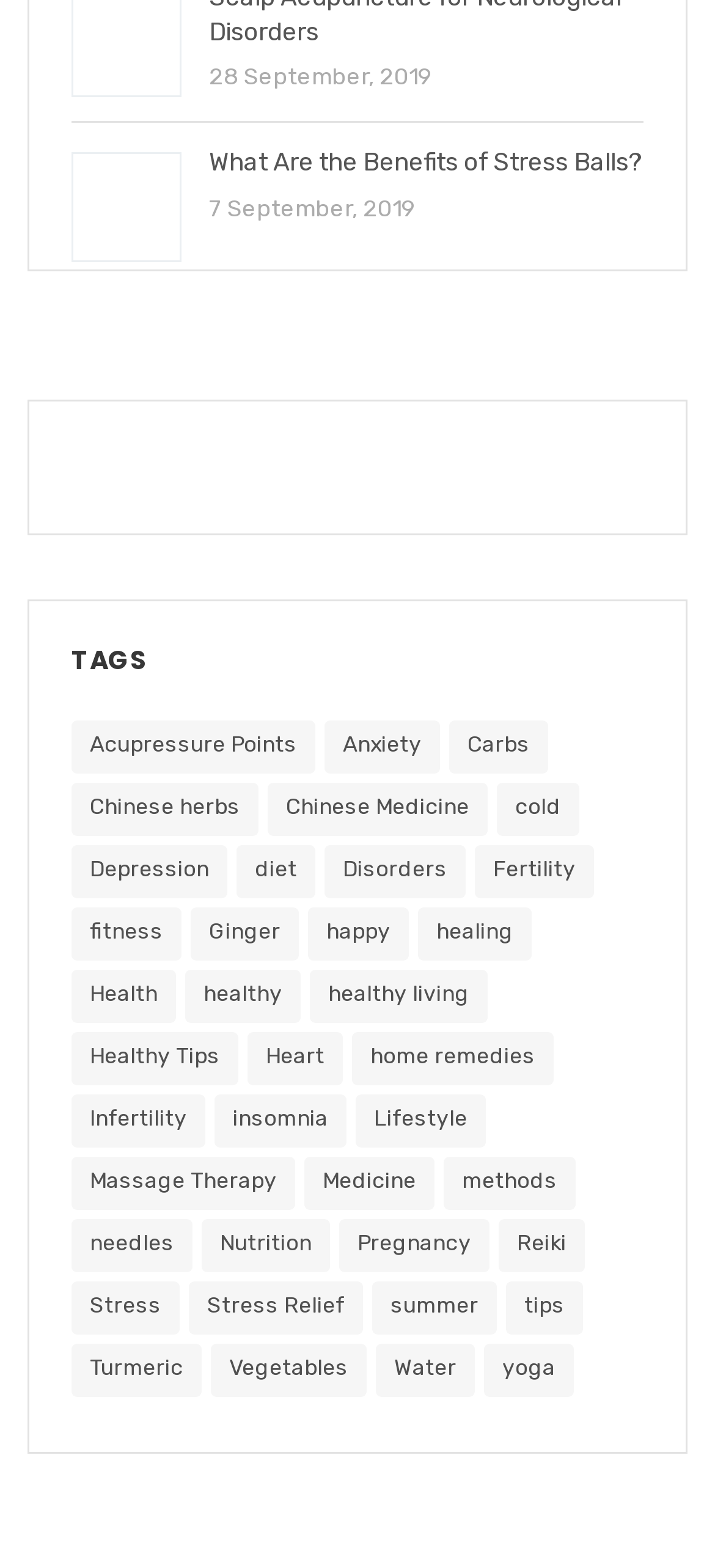Determine the bounding box coordinates of the clickable region to follow the instruction: "Click on the link 'Stress'".

[0.1, 0.817, 0.251, 0.851]